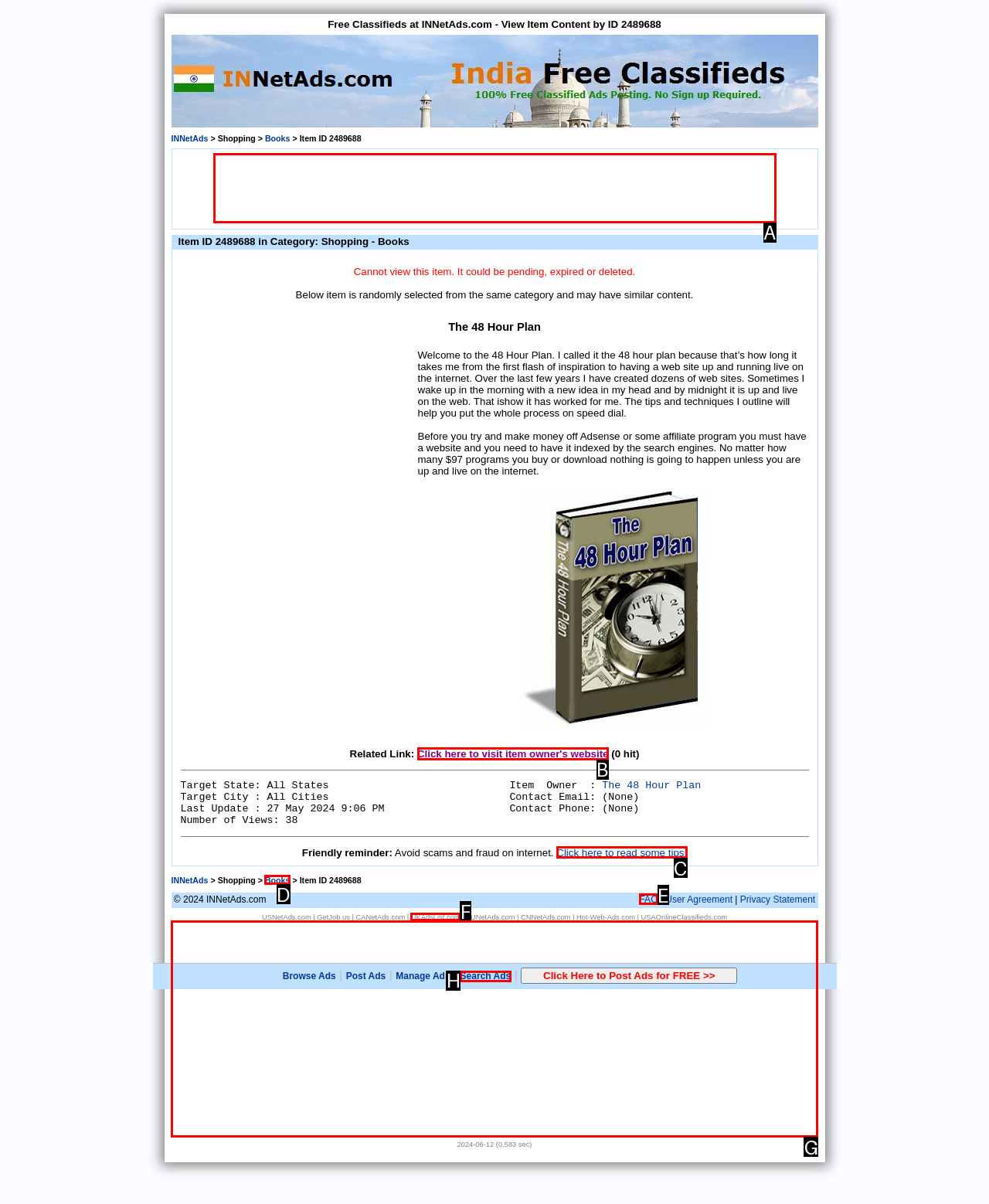Identify the letter of the UI element needed to carry out the task: Get free Athenos Gluten-Free Whipped Feta
Reply with the letter of the chosen option.

None